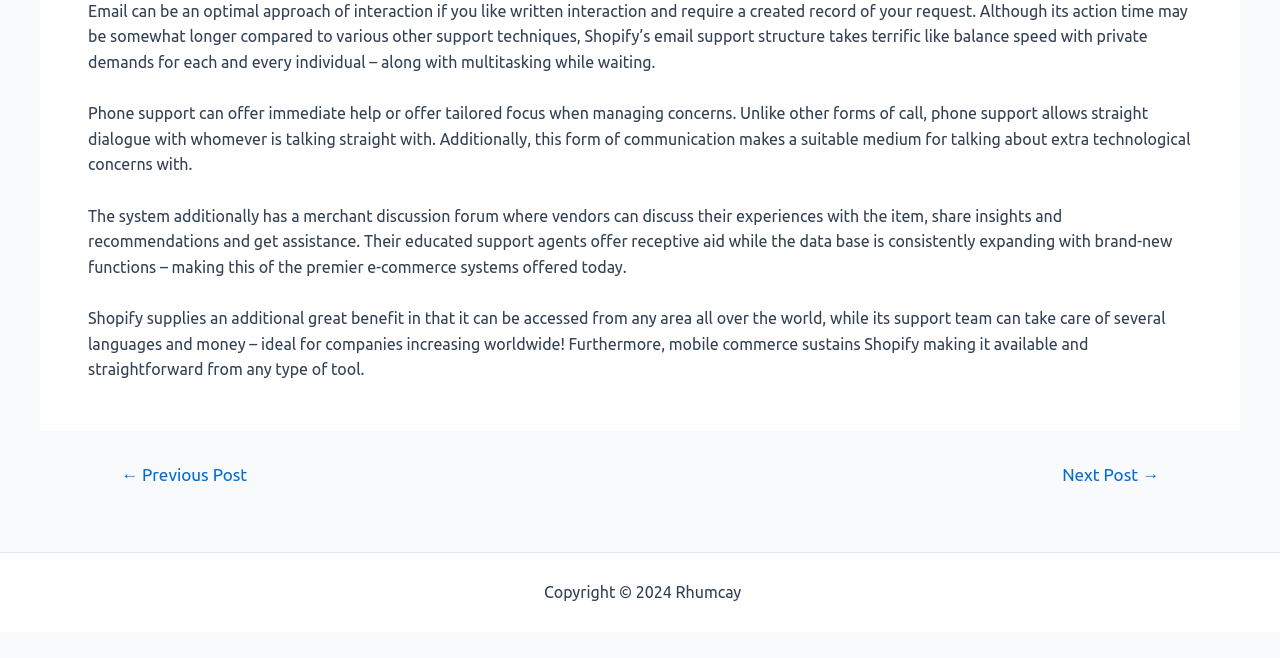What is the advantage of phone support?
From the image, respond with a single word or phrase.

immediate help